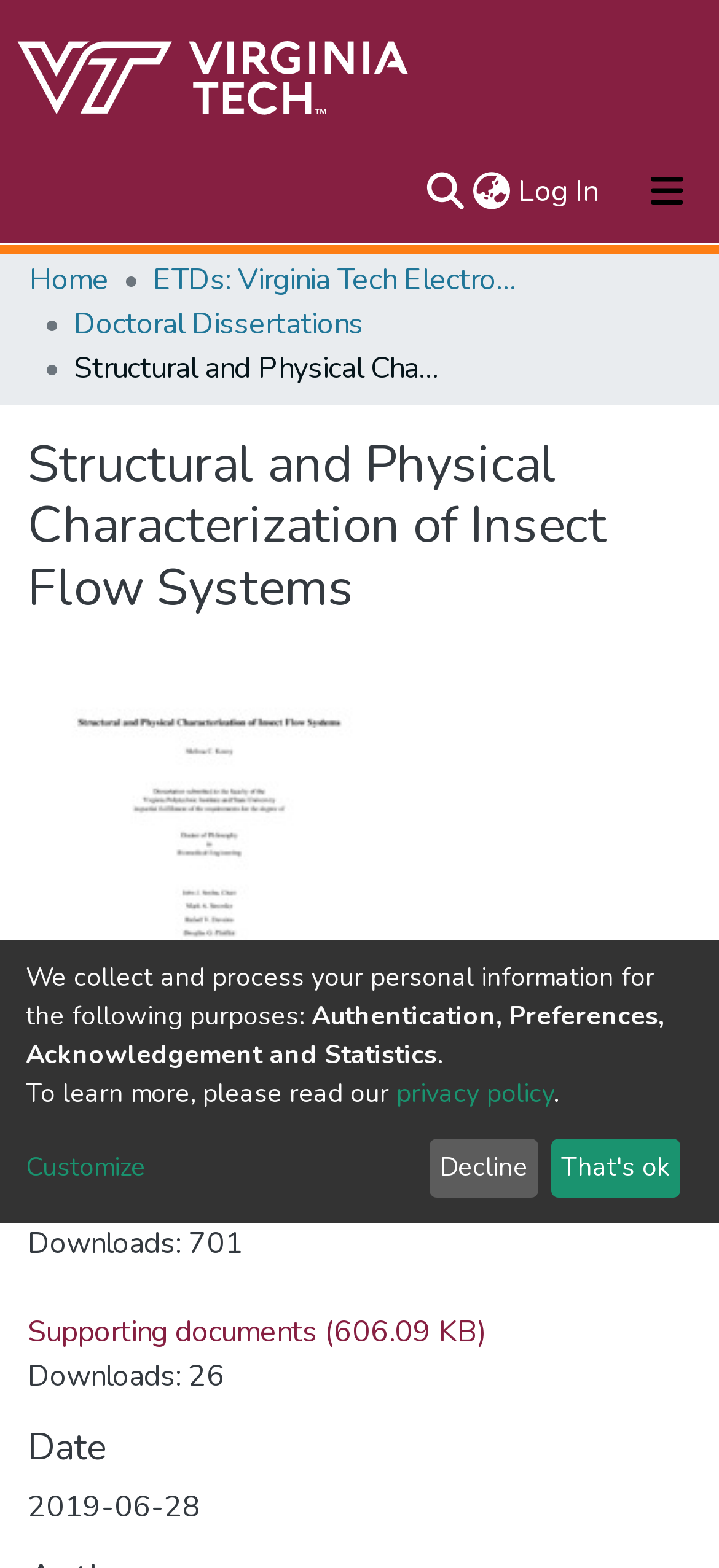Locate the bounding box coordinates of the clickable area to execute the instruction: "Toggle navigation". Provide the coordinates as four float numbers between 0 and 1, represented as [left, top, right, bottom].

[0.856, 0.099, 1.0, 0.146]